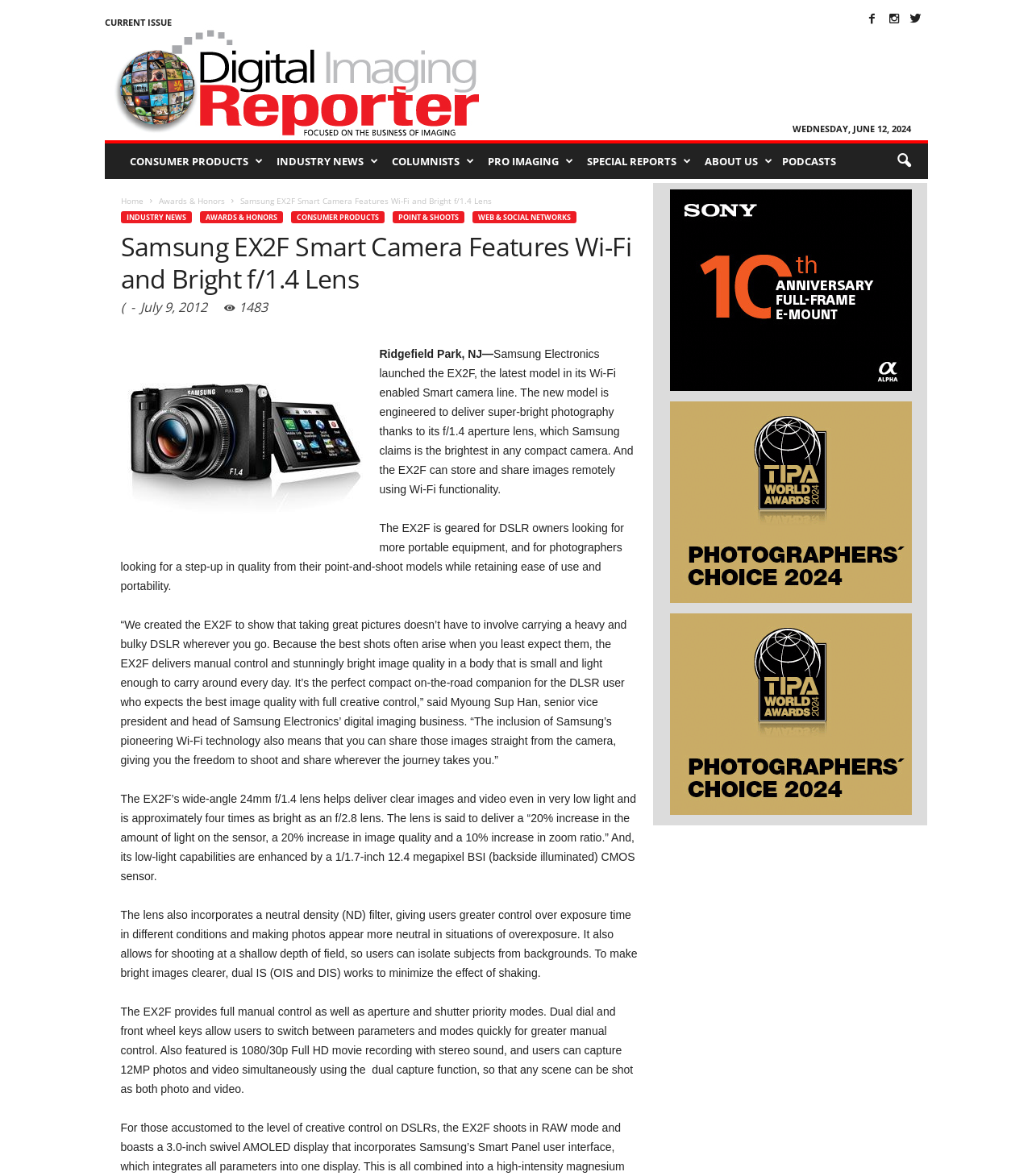What is the date of the news article?
Refer to the screenshot and respond with a concise word or phrase.

July 9, 2012